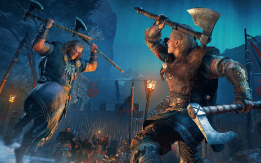What is the focus of the game?
Please provide a detailed and thorough answer to the question.

The caption highlights the game's focus on combat mechanics and immersive storytelling, which is evident from the visually striking moment depicted in the image. The scene showcases the game's attention to detail in designing the combat mechanics and creating an immersive experience for the players.